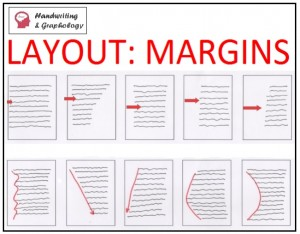Please respond to the question using a single word or phrase:
What do the red arrows and lines represent?

Differences in margin placements